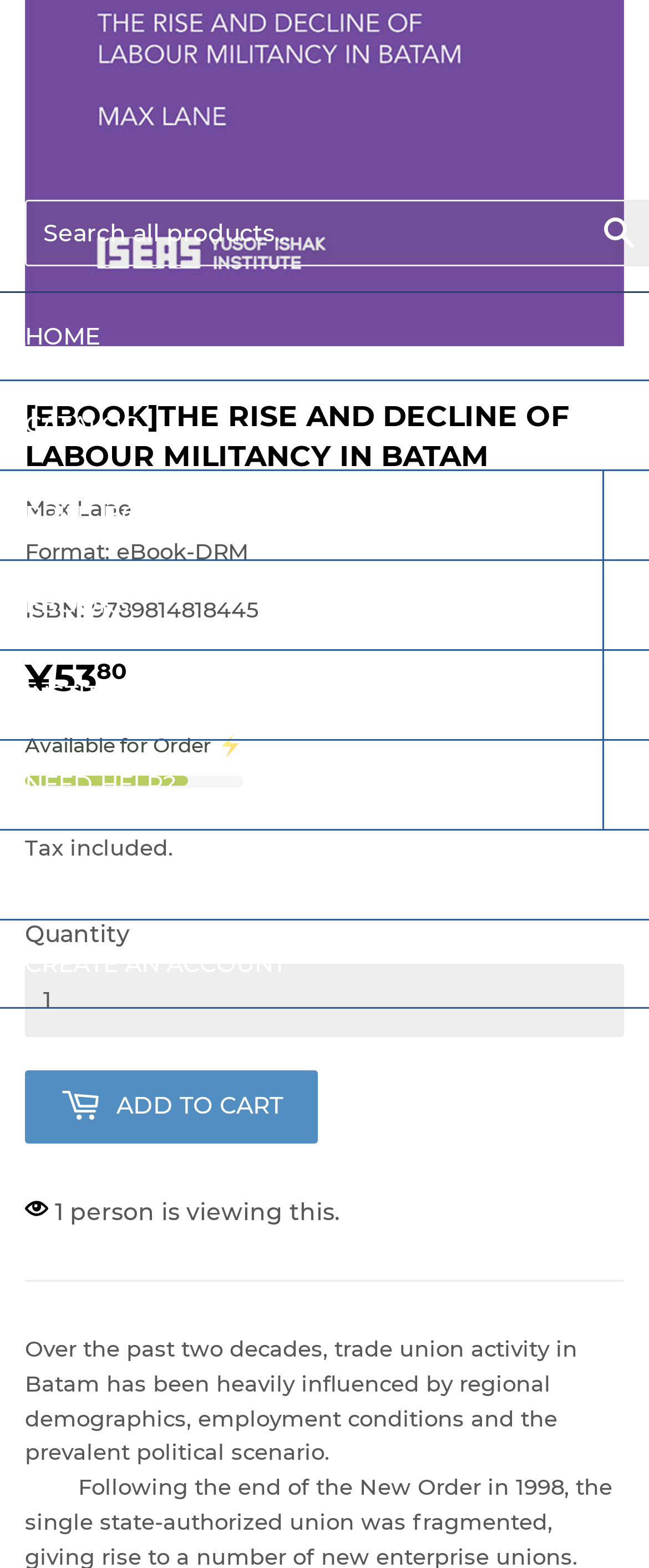Provide the bounding box coordinates for the specified HTML element described in this description: "Ebooks". The coordinates should be four float numbers ranging from 0 to 1, in the format [left, top, right, bottom].

[0.0, 0.358, 0.928, 0.414]